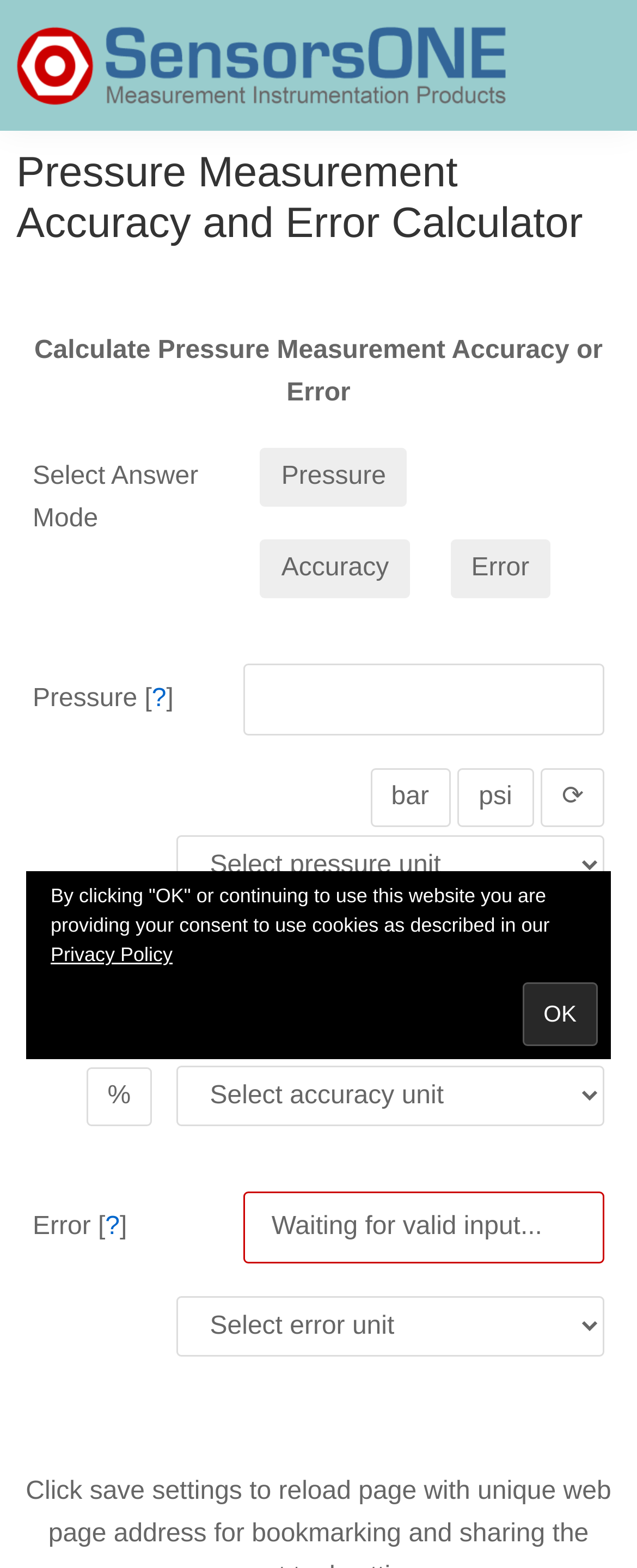Please determine the bounding box coordinates of the element's region to click in order to carry out the following instruction: "Select answer mode". The coordinates should be four float numbers between 0 and 1, i.e., [left, top, right, bottom].

[0.026, 0.276, 0.357, 0.413]